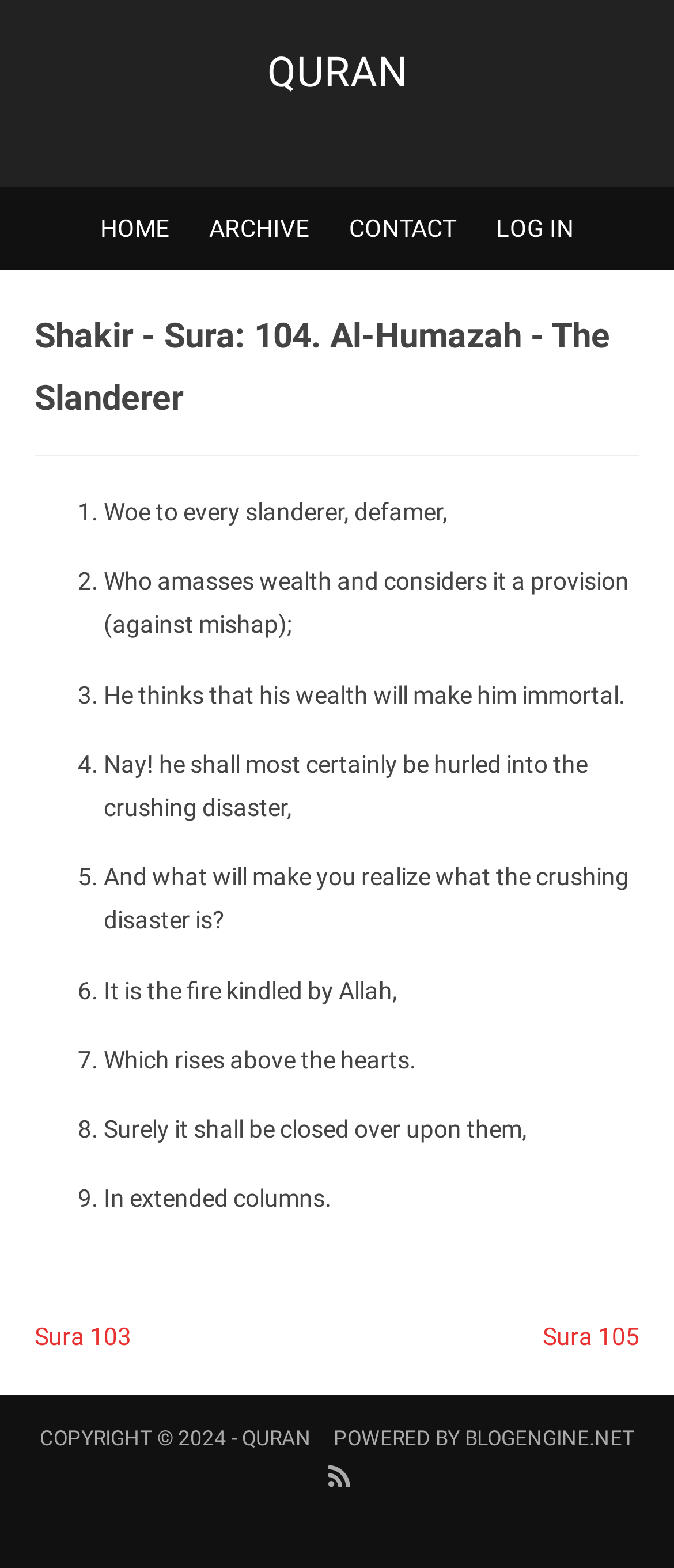Give a one-word or one-phrase response to the question:
What is the name of the sura being interpreted?

Al-Humazah